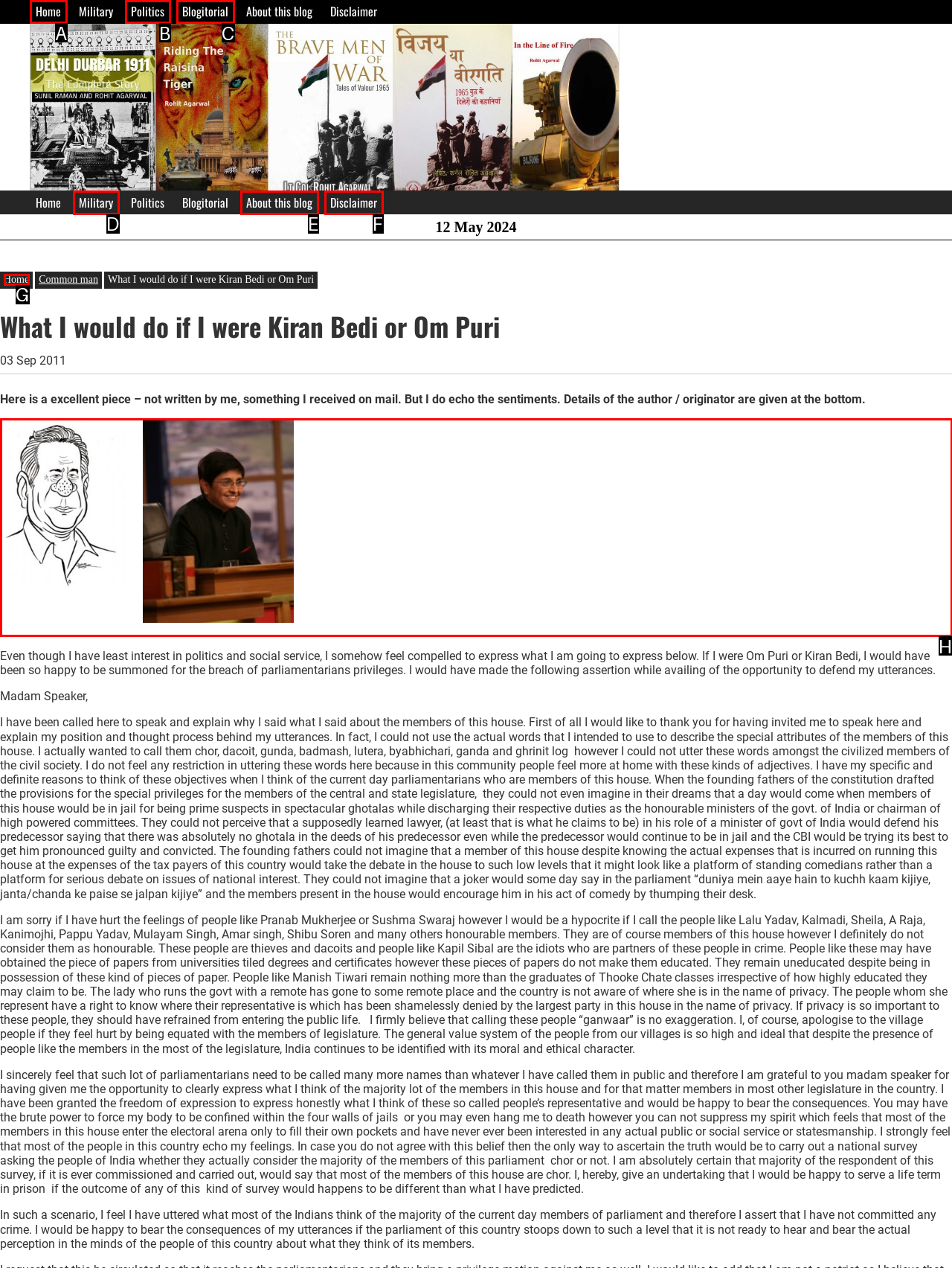Select the letter that corresponds to the UI element described as: About this blog
Answer by providing the letter from the given choices.

E